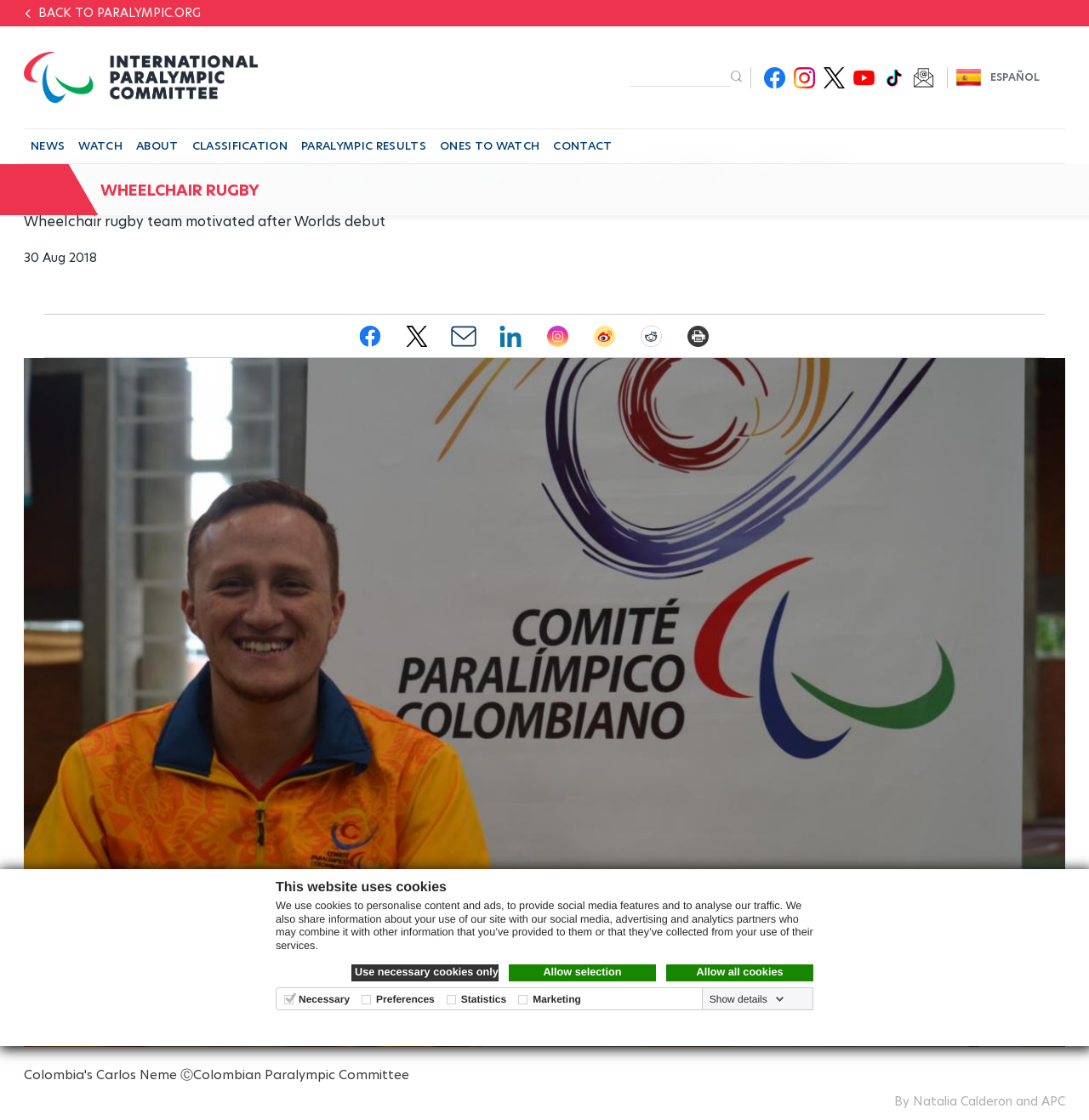Calculate the bounding box coordinates for the UI element based on the following description: "Newsletter Subscribe". Ensure the coordinates are four float numbers between 0 and 1, i.e., [left, top, right, bottom].

[0.838, 0.06, 0.858, 0.079]